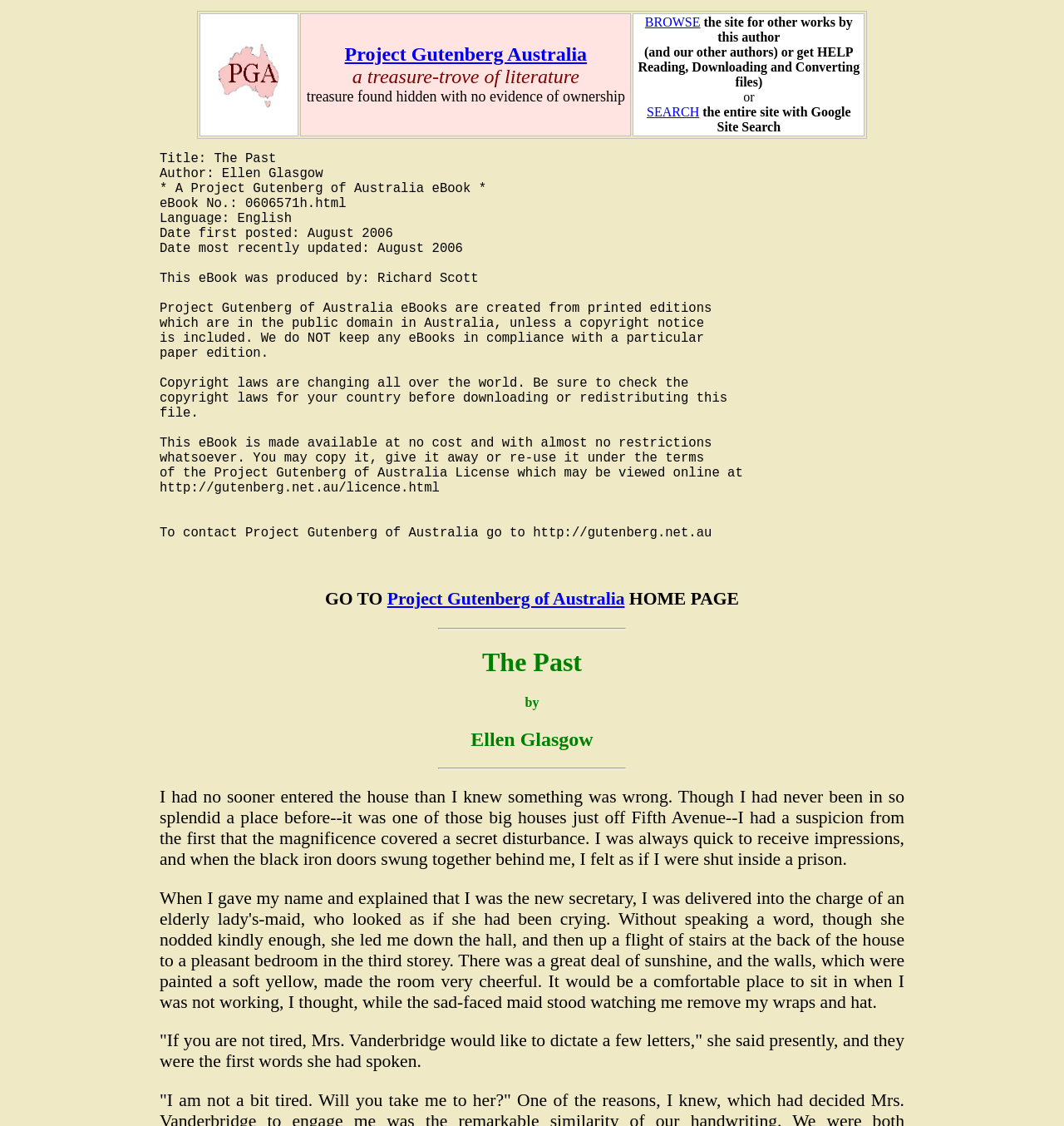Please provide a detailed answer to the question below based on the screenshot: 
What is the language of this eBook?

The language is specified in the text 'Language: English
...' which is part of the eBook's metadata.